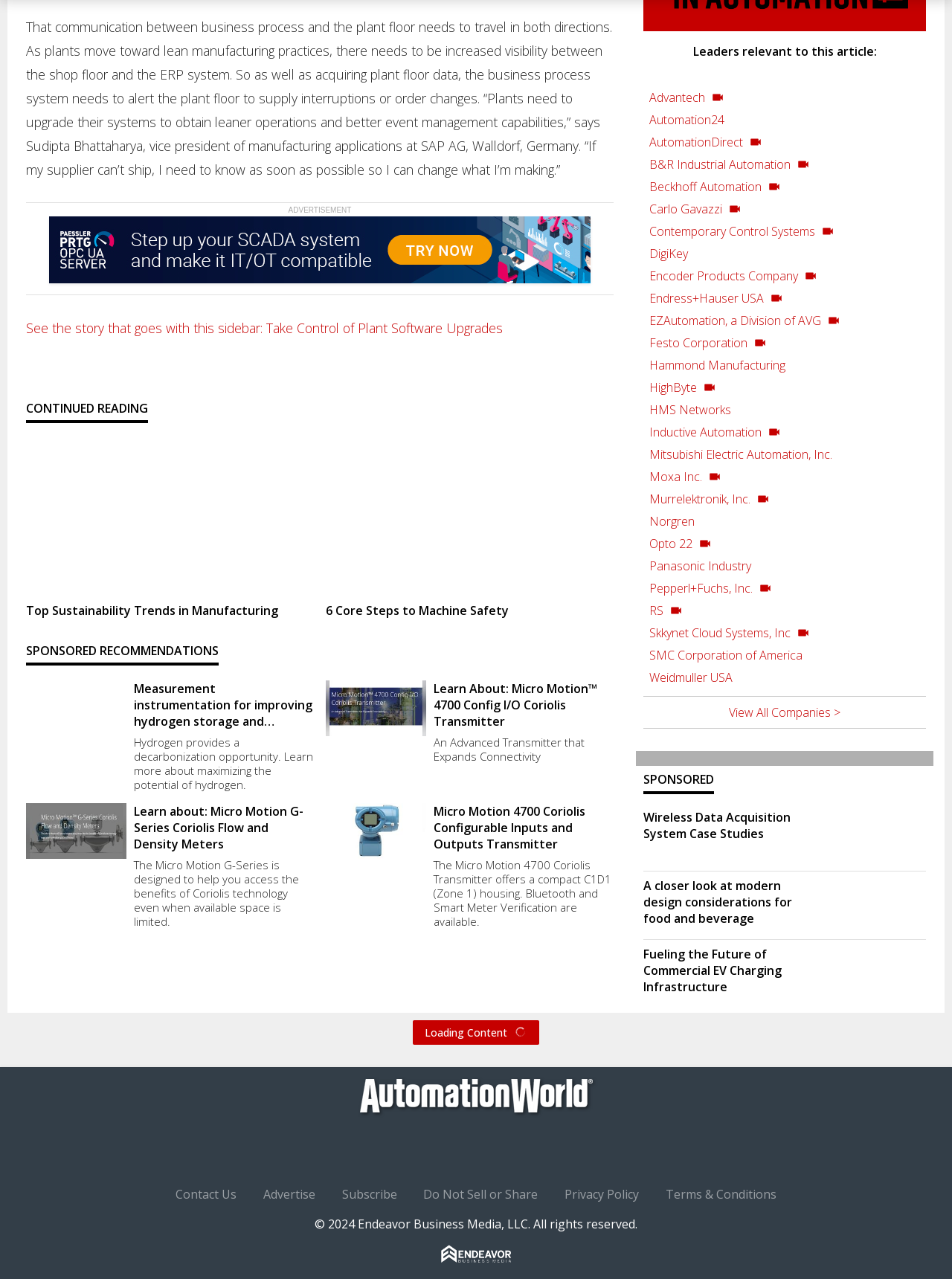Answer the following in one word or a short phrase: 
What is the topic of the 'CONTINUED READING' section?

manufacturing